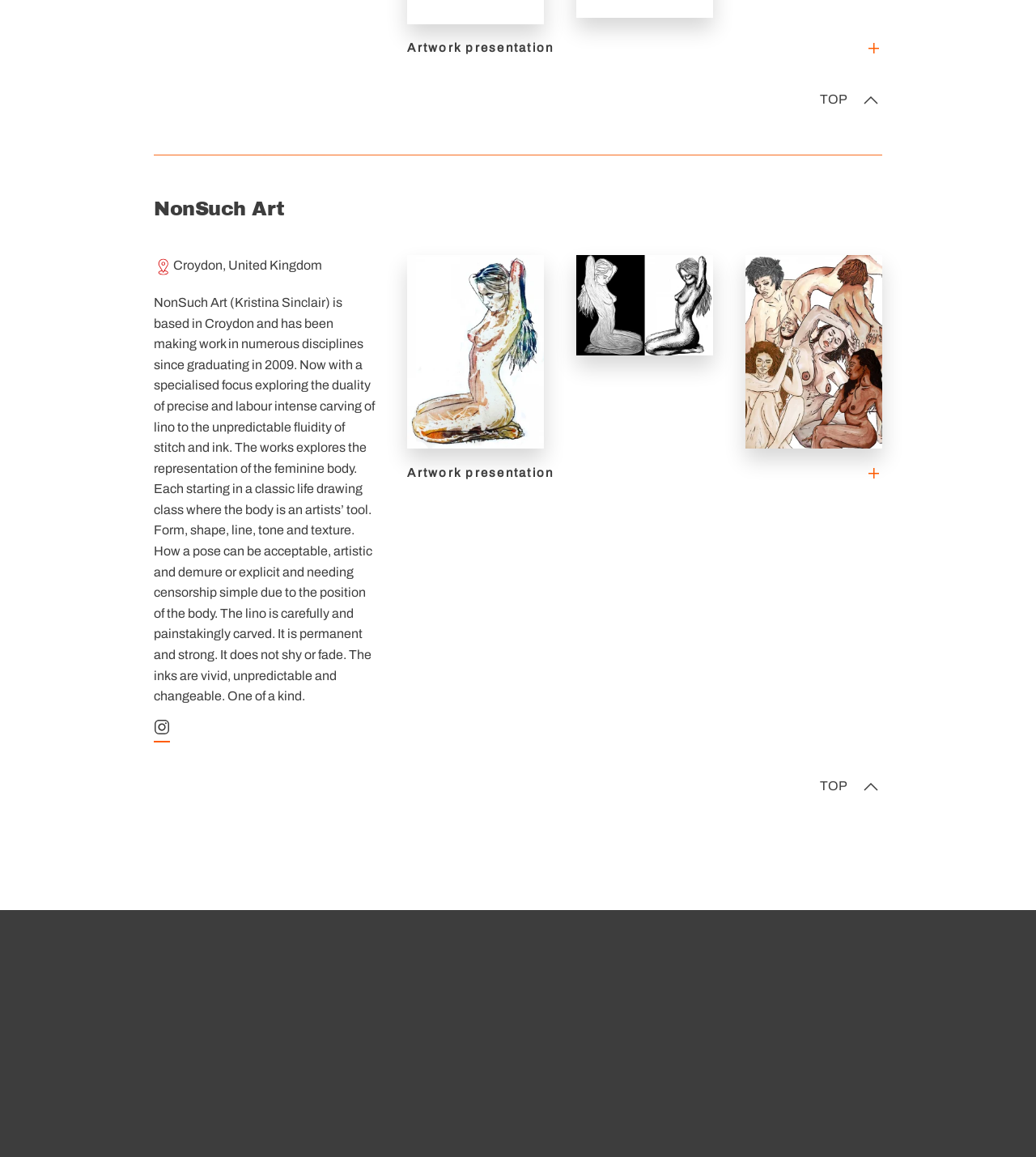Locate the bounding box coordinates of the UI element described by: "value="Begin"". The bounding box coordinates should consist of four float numbers between 0 and 1, i.e., [left, top, right, bottom].

None